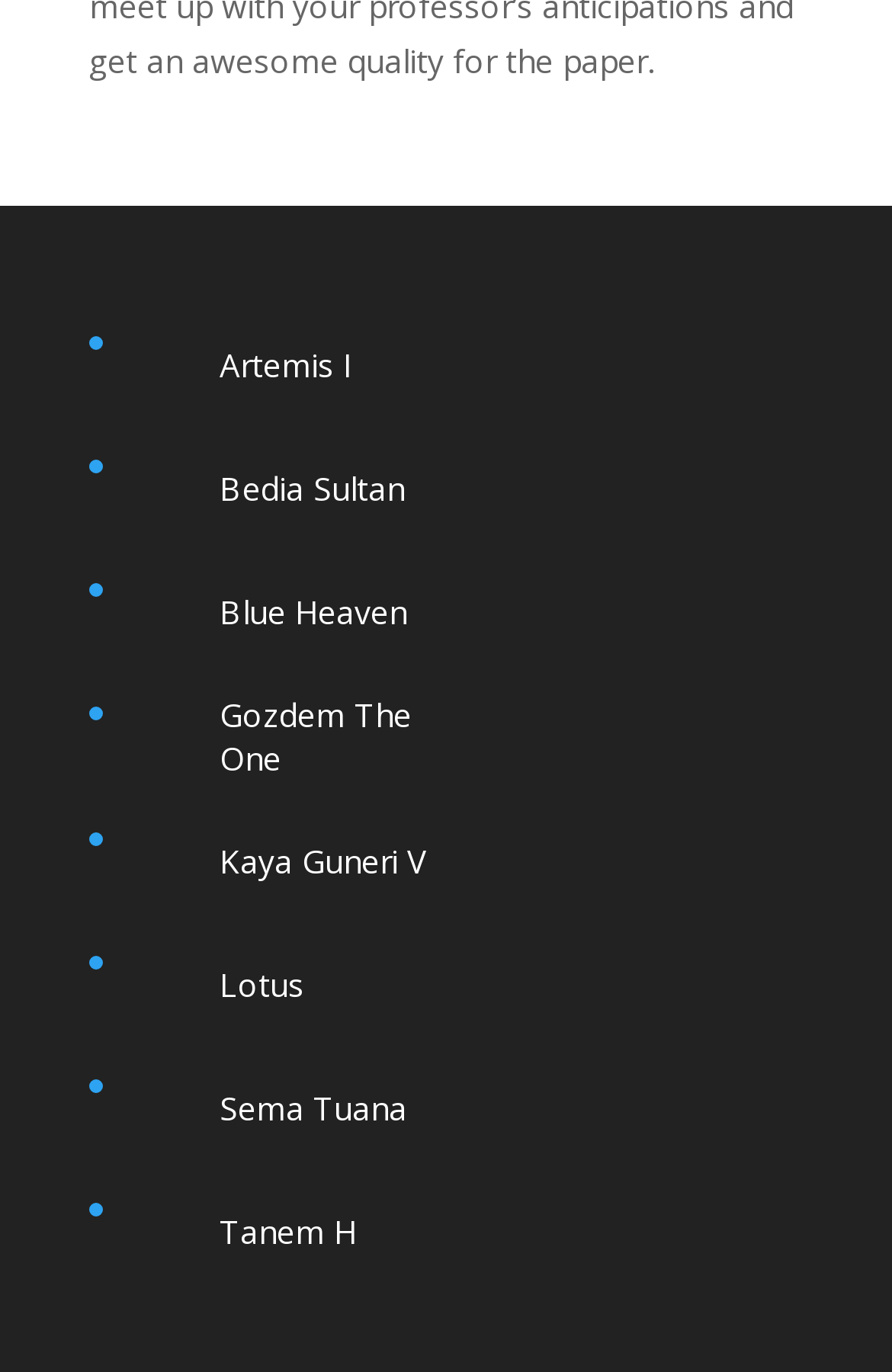How many links are on the webpage?
Answer the question with as much detail as you can, using the image as a reference.

I counted the number of link elements on the webpage, and there are 8 links in total, each with a unique name such as 'Artemis I', 'Bedia Sultan', and so on.